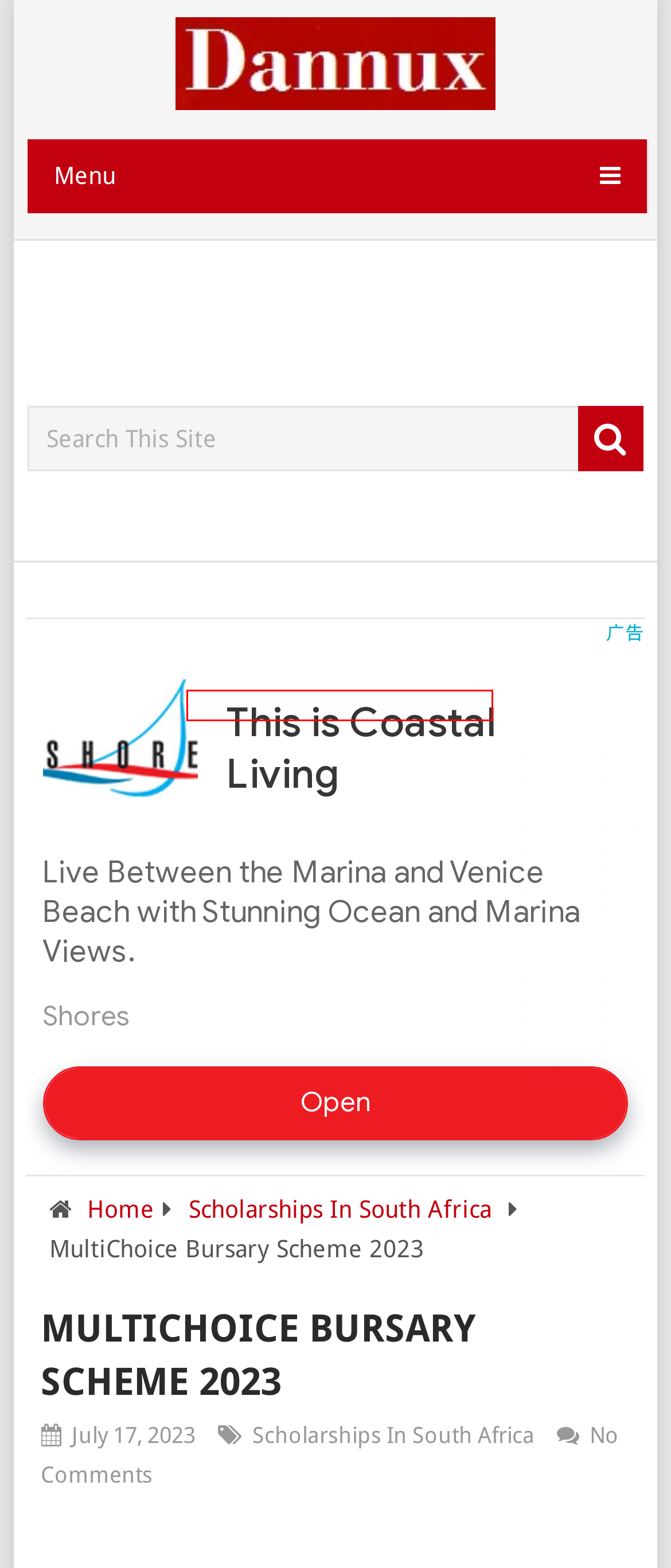Examine the screenshot of the webpage, which includes a red bounding box around an element. Choose the best matching webpage description for the page that will be displayed after clicking the element inside the red bounding box. Here are the candidates:
A. 2024 Scholarships In South Africa For International Students
B. 2024 Scholarships In Belgium For International Students
C. 2024 Scholarships In Spain For International Students
D. Wallonia-Brussels International Excellence Grants 2024
E. 2024 Scholarships In Colombia For International Students
F. 2024 Scholarships In Turkey For International Students
G. Dannux: Free Scholarship Updates For International Student
H. 2024 Scholarships In Hungary For International Students

A